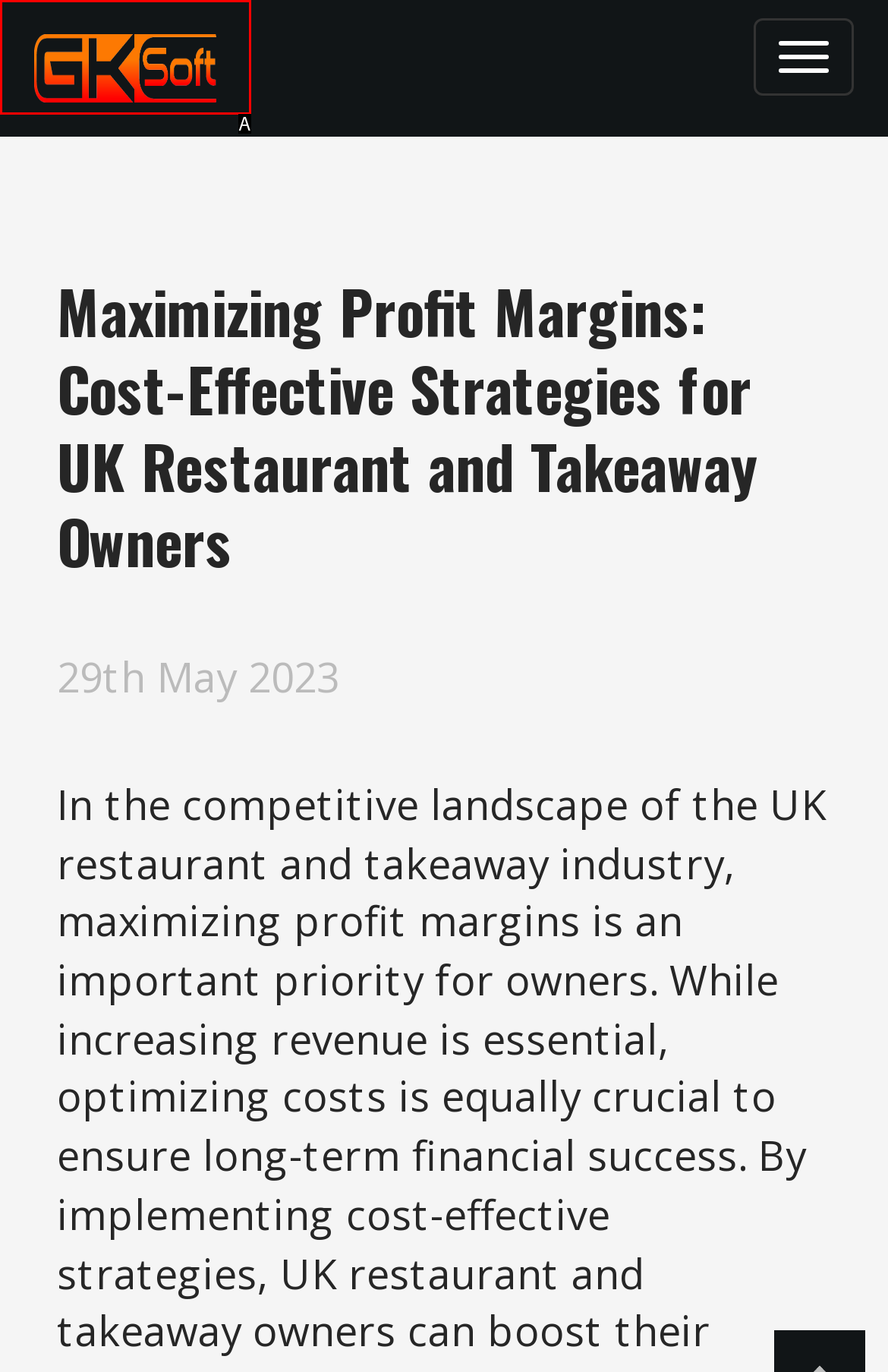Select the HTML element that matches the description: alt="logo". Provide the letter of the chosen option as your answer.

A